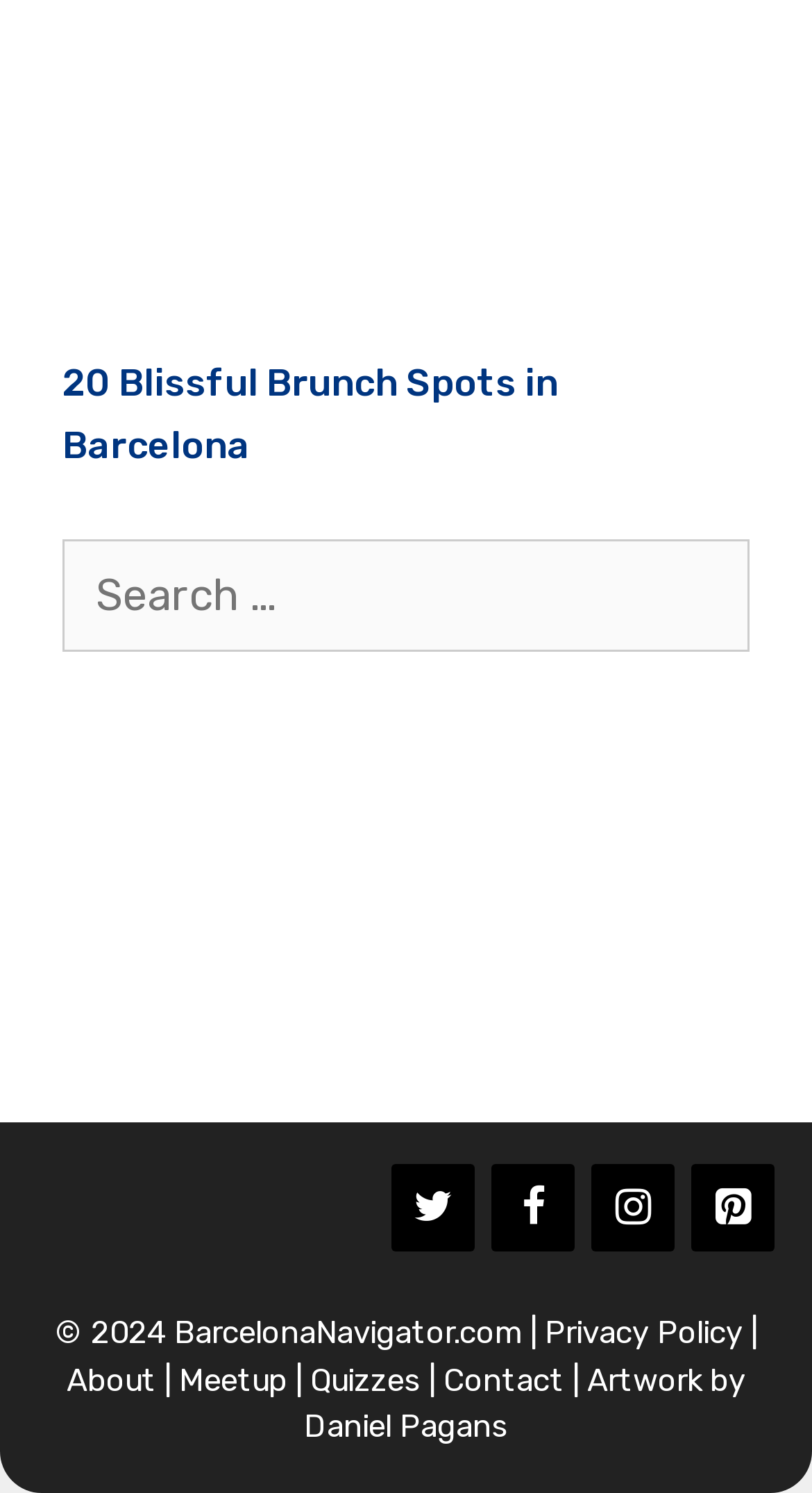Identify the bounding box coordinates for the element you need to click to achieve the following task: "Browse Entertainment section". The coordinates must be four float values ranging from 0 to 1, formatted as [left, top, right, bottom].

None